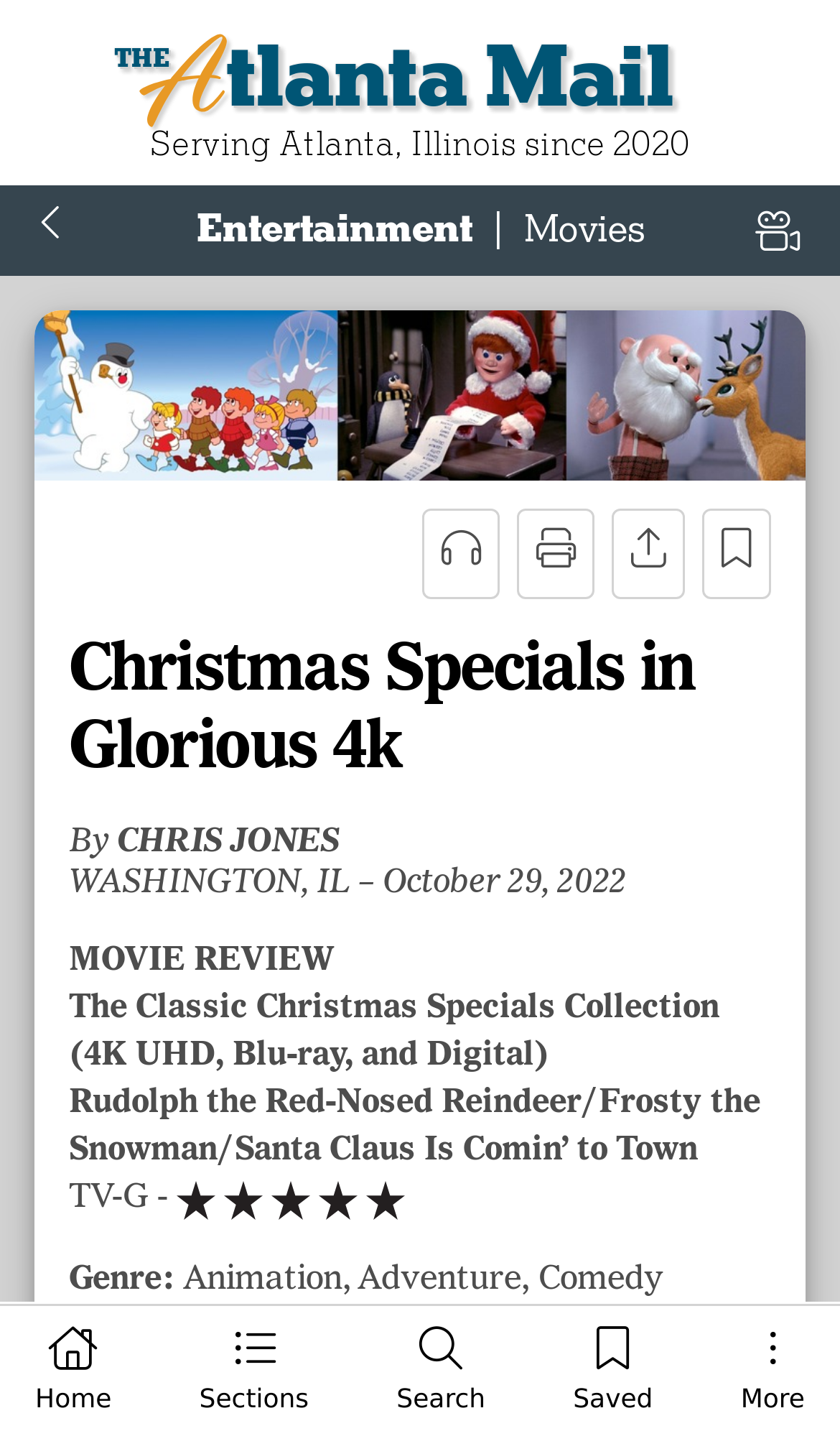Determine the bounding box of the UI element mentioned here: "Read More". The coordinates must be in the format [left, top, right, bottom] with values ranging from 0 to 1.

None